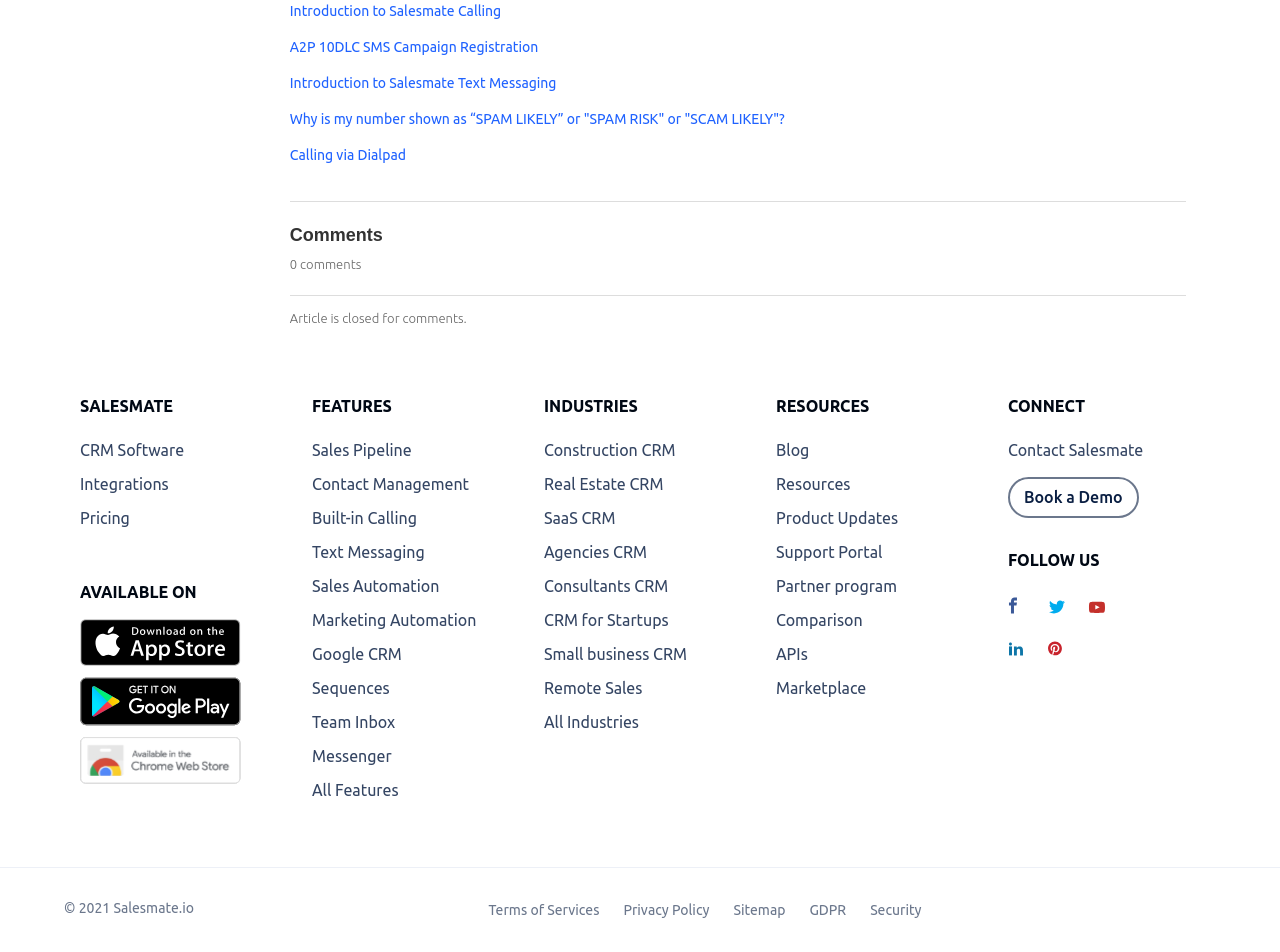Please specify the bounding box coordinates in the format (top-left x, top-left y, bottom-right x, bottom-right y), with values ranging from 0 to 1. Identify the bounding box for the UI component described as follows: Introduction to Salesmate Calling

[0.226, 0.003, 0.392, 0.02]